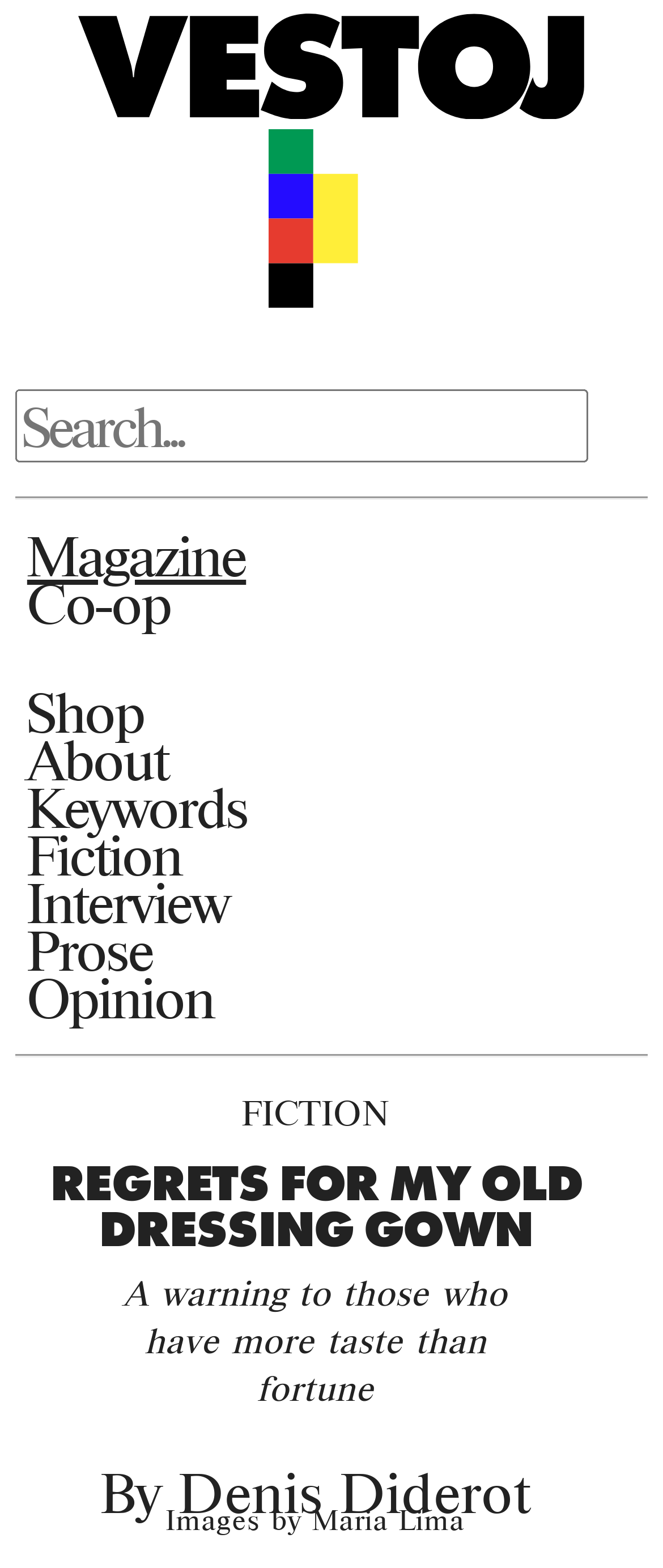Pinpoint the bounding box coordinates of the clickable element needed to complete the instruction: "Browse FICTION category". The coordinates should be provided as four float numbers between 0 and 1: [left, top, right, bottom].

[0.365, 0.697, 0.588, 0.722]